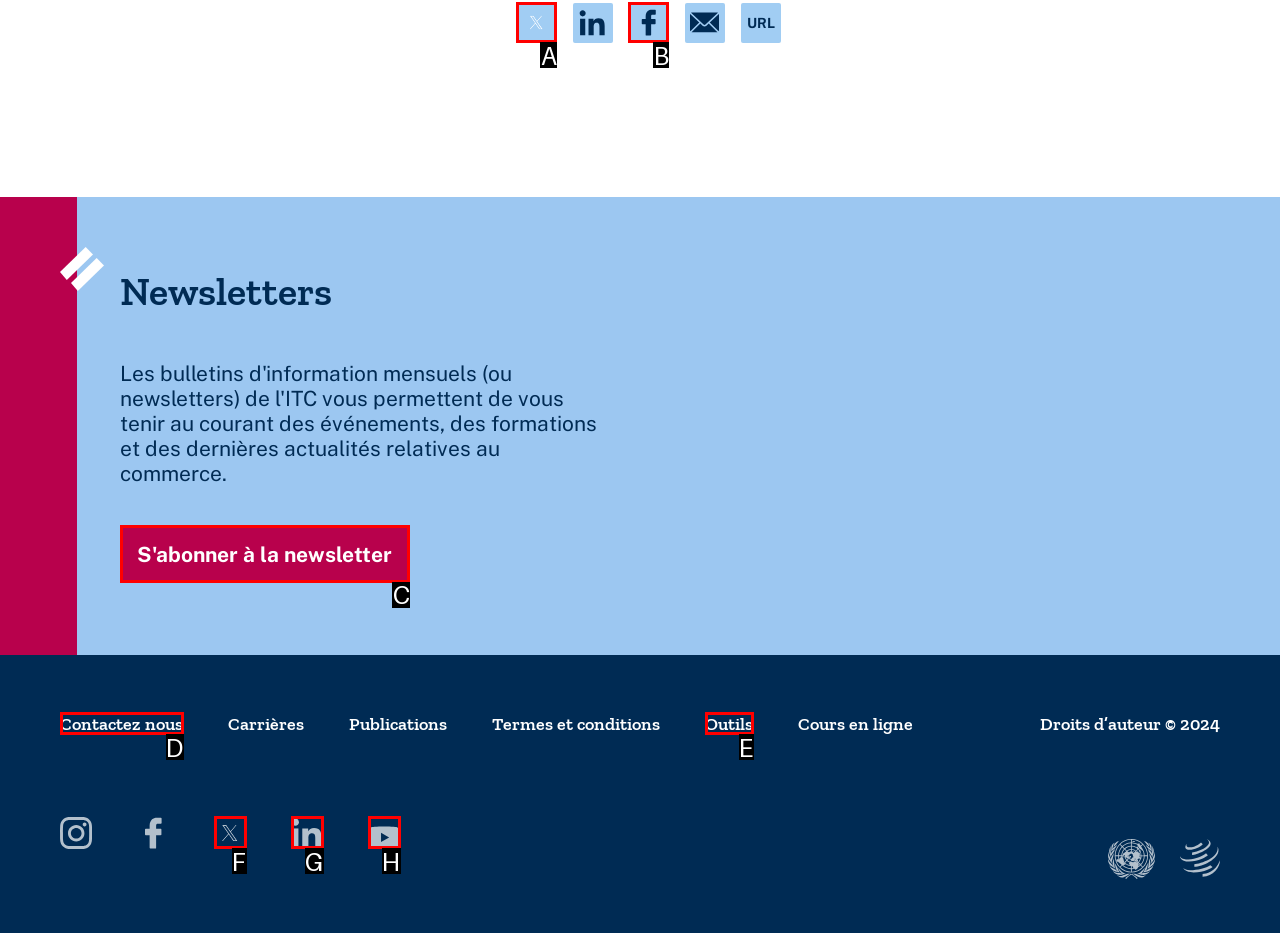Identify the HTML element to select in order to accomplish the following task: Subscribe to the newsletter
Reply with the letter of the chosen option from the given choices directly.

C